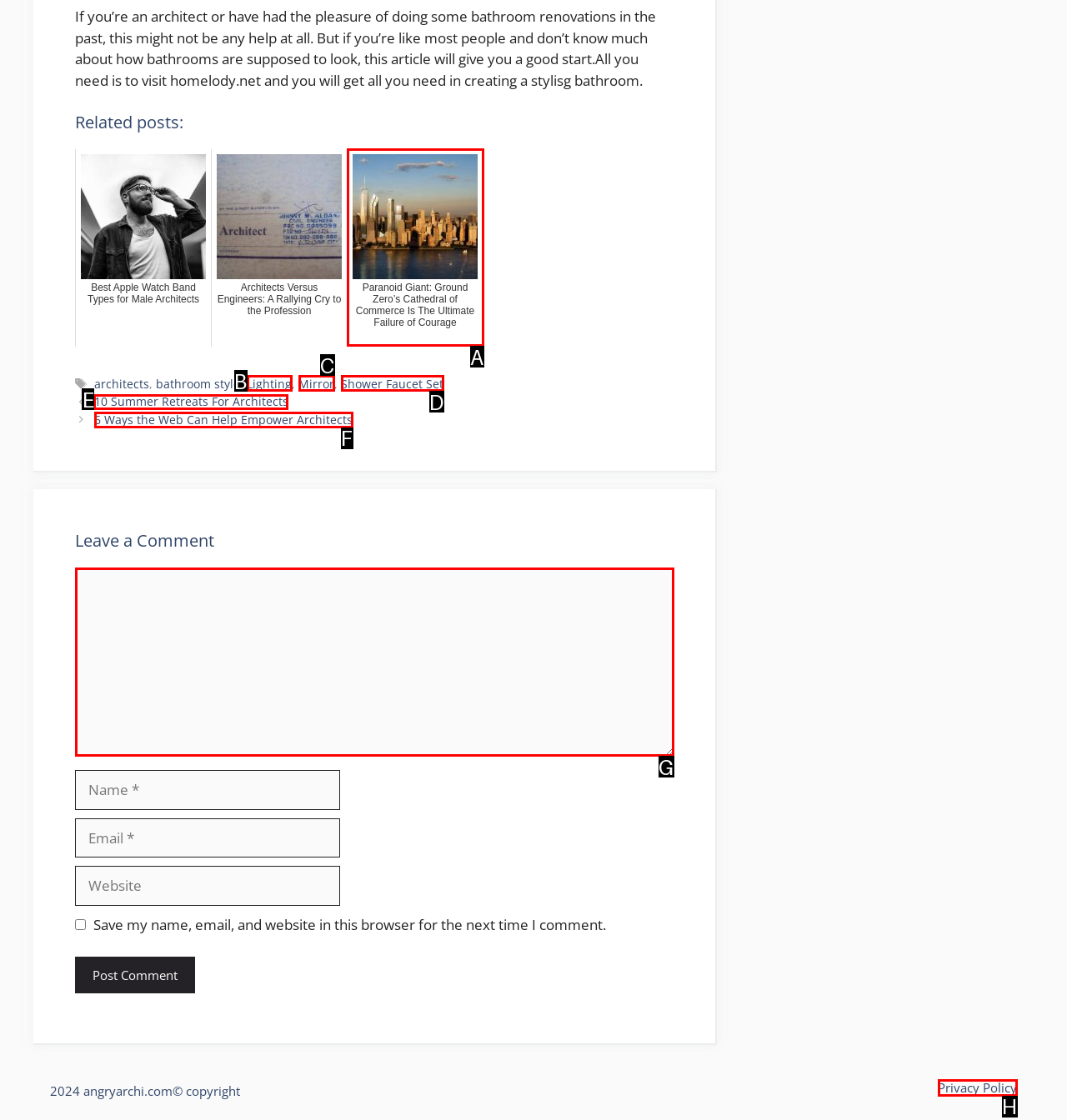Choose the correct UI element to click for this task: Click on the '10 Summer Retreats For Architects' link Answer using the letter from the given choices.

E